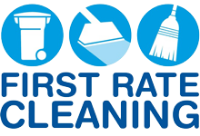Use a single word or phrase to answer this question: 
What is the shape of the icons in the logo?

circular